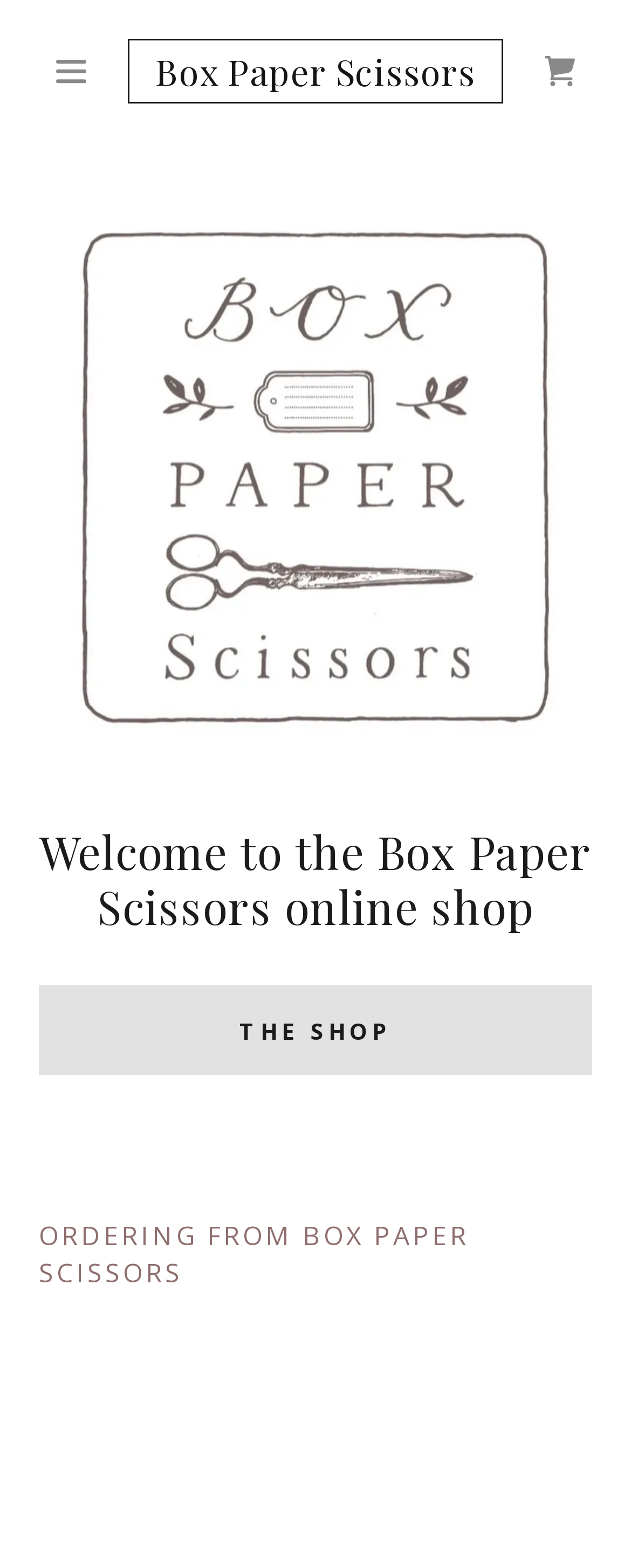What is the purpose of the hamburger icon?
Can you provide an in-depth and detailed response to the question?

The hamburger icon is a button with a popup menu, indicating that it is used for site navigation. This is a common design pattern in web development, where a hamburger icon is used to toggle a navigation menu.